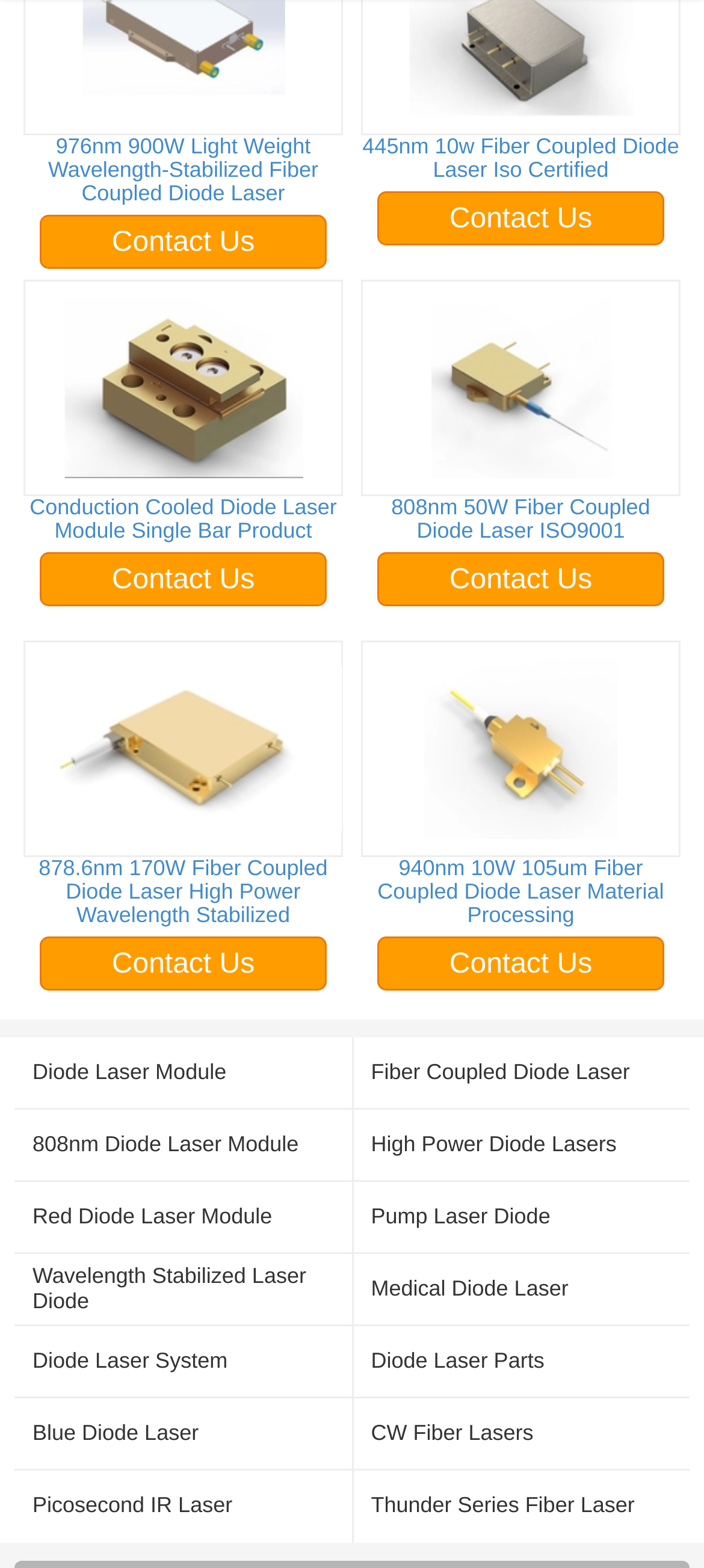Locate the UI element described by Diode Laser Module and provide its bounding box coordinates. Use the format (top-left x, top-left y, bottom-right x, bottom-right y) with all values as floating point numbers between 0 and 1.

[0.046, 0.676, 0.473, 0.692]